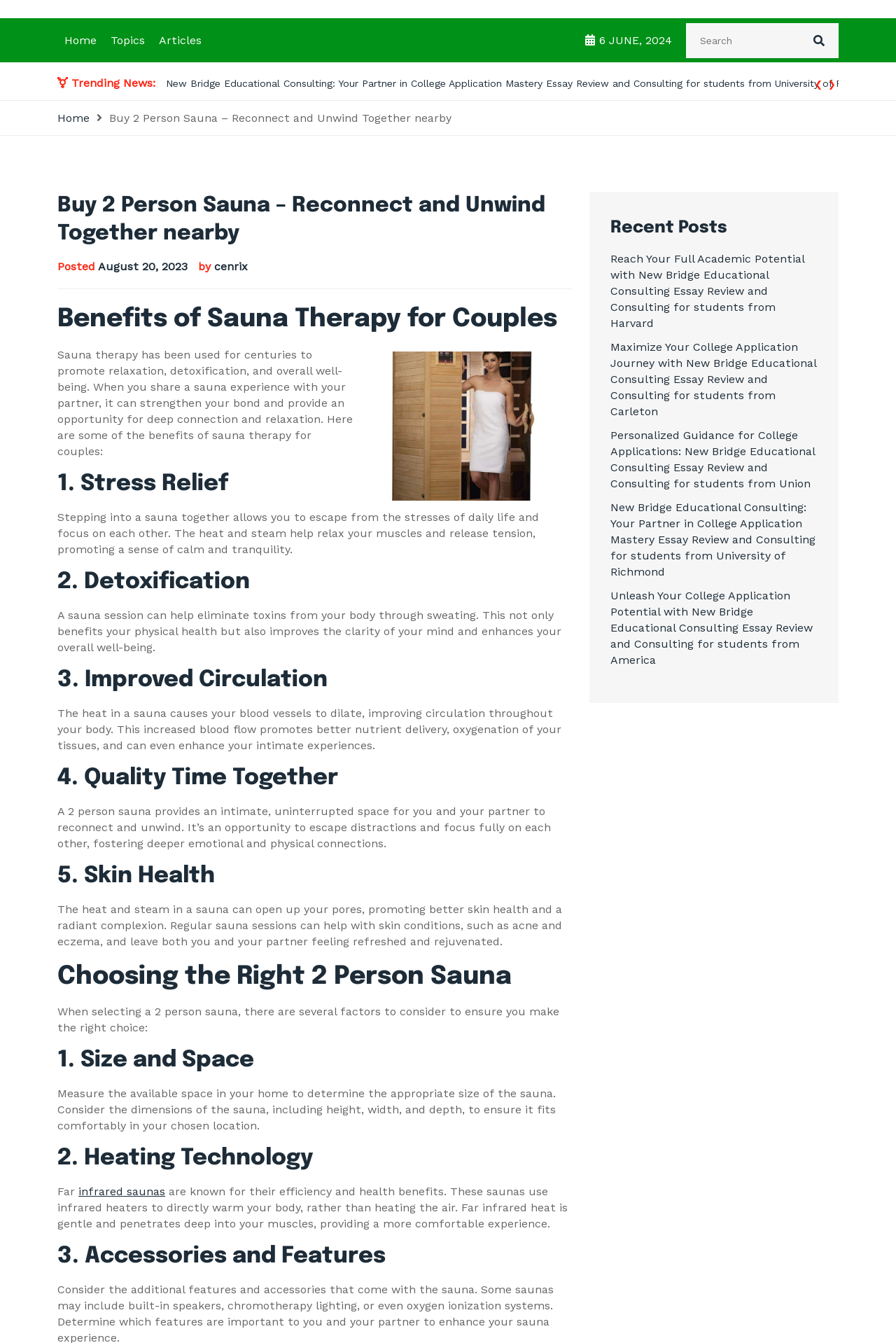Describe the webpage in detail, including text, images, and layout.

This webpage is about buying a 2-person sauna for a relaxing experience with a loved one. At the top, there is a heading "News Seeker" with a link to the same name. Below it, there are links to "Home", "Topics", and "Articles". On the right side, there is a search box with a magnifying glass icon and a "Previous" and "Next" button.

The main content of the webpage is an article about the benefits of sauna therapy for couples. The article title "Buy 2 Person Sauna – Reconnect and Unwind Together nearby" is followed by a posted date and author information. There is an image related to sauna therapy below the title.

The article is divided into sections, each with a heading and descriptive text. The sections include "Benefits of Sauna Therapy for Couples", "1. Stress Relief", "2. Detoxification", "3. Improved Circulation", "4. Quality Time Together", "5. Skin Health", and "Choosing the Right 2 Person Sauna". Each section provides information about the benefits of sauna therapy for couples and tips for choosing the right sauna.

On the right side of the webpage, there is a section titled "Recent Posts" with links to several articles about college application consulting services.

Overall, the webpage is focused on providing information about the benefits of sauna therapy for couples and guiding readers in choosing the right 2-person sauna for their needs.